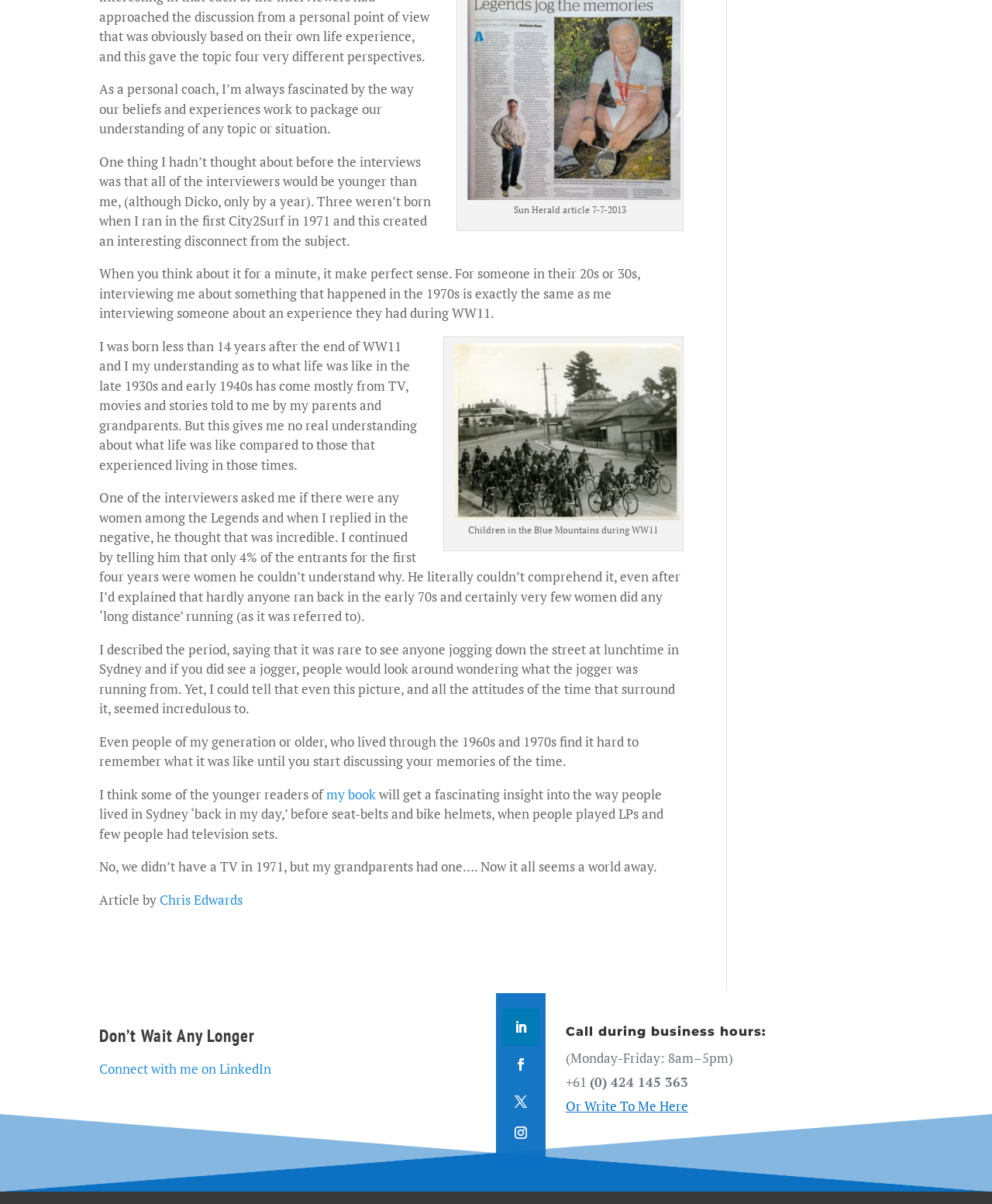Please look at the image and answer the question with a detailed explanation: What is the time period mentioned in the article?

The article mentions the 1970s as a time period when the author ran in the City2Surf event and when the author's understanding of life during WW11 was formed.